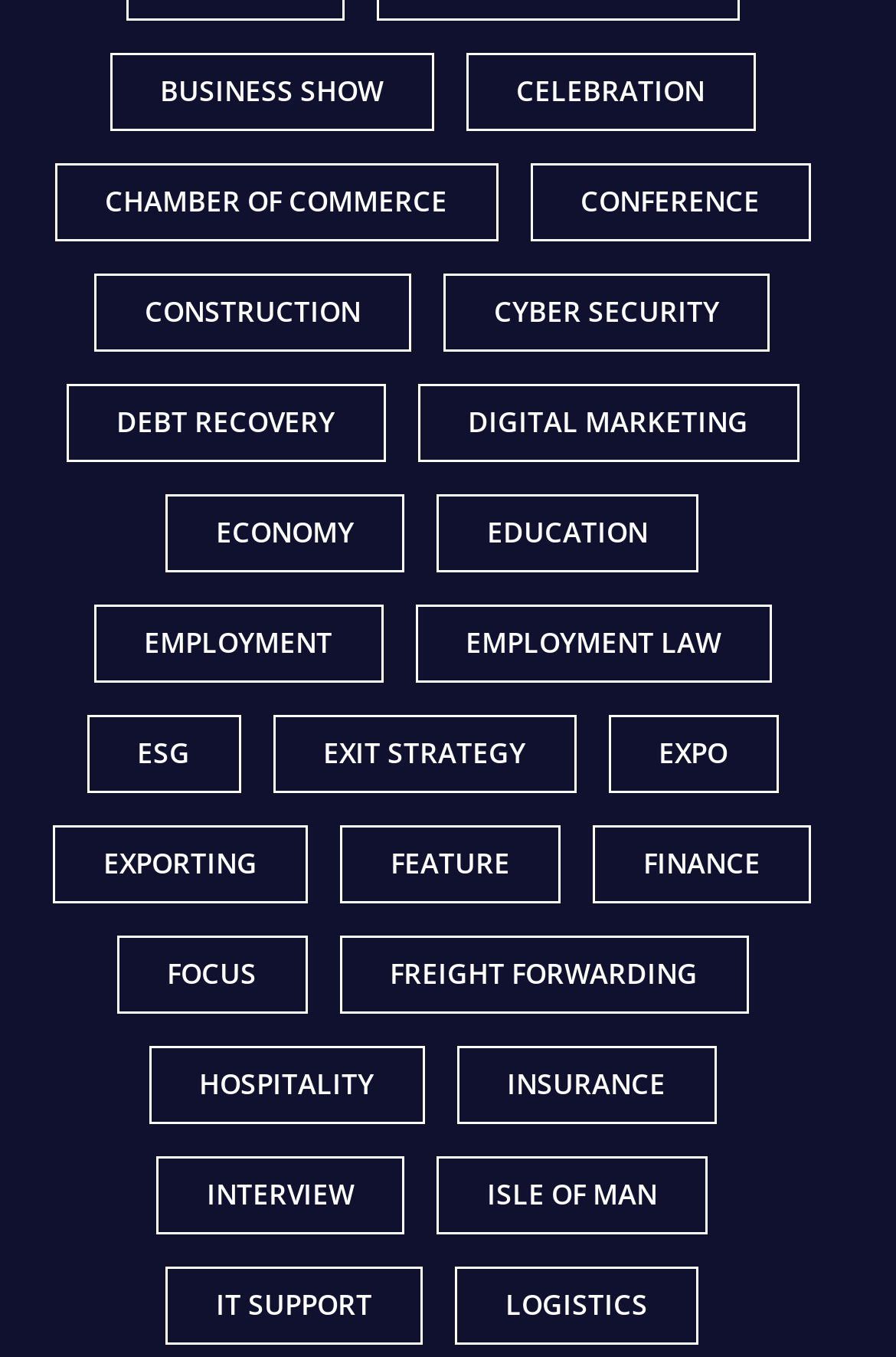Please examine the image and answer the question with a detailed explanation:
What is the category located at the bottom left?

By examining the bounding box coordinates, I determined that the category located at the bottom left is 'IT Support', which is located at [0.185, 0.934, 0.472, 0.992].